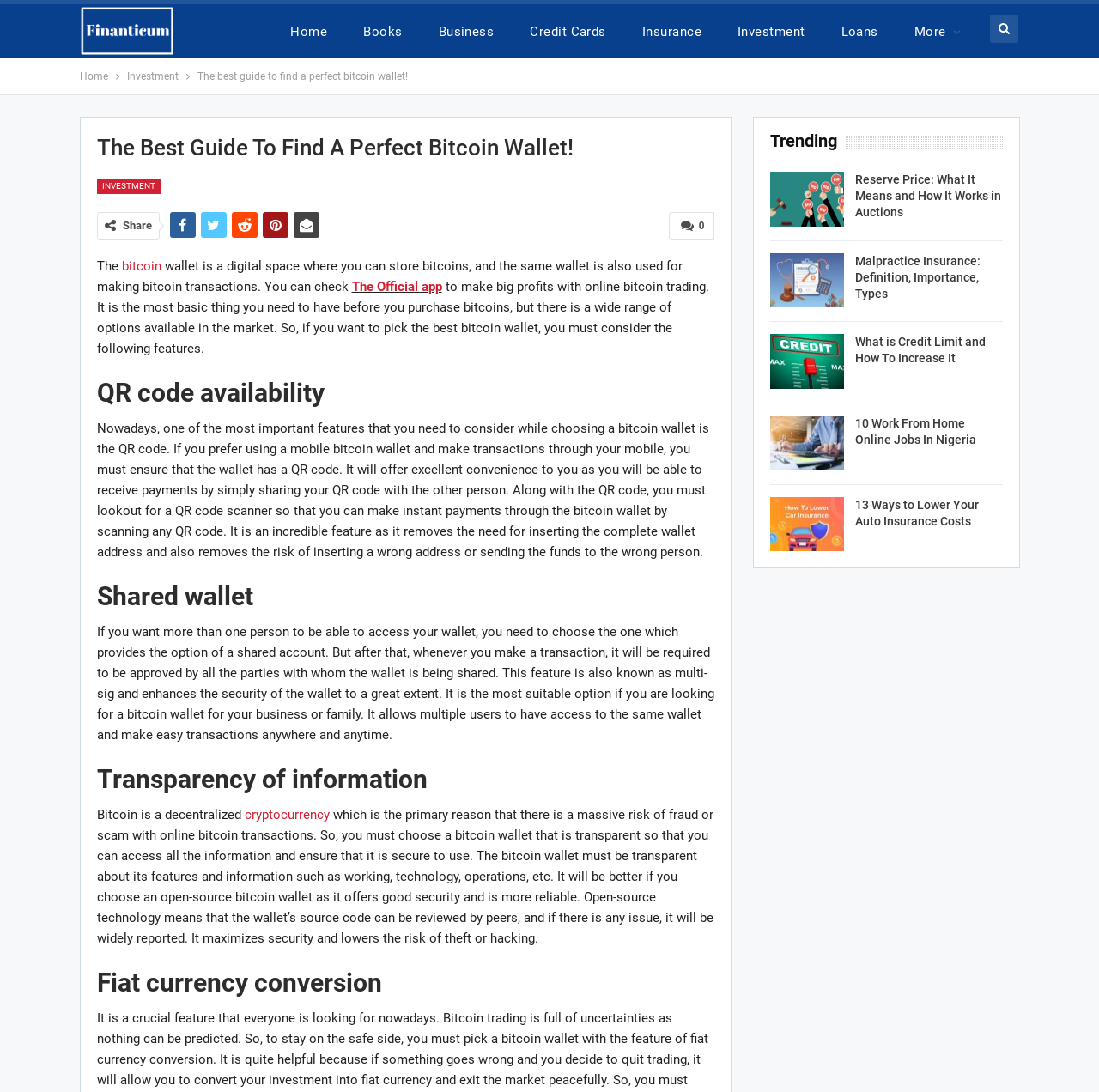Specify the bounding box coordinates (top-left x, top-left y, bottom-right x, bottom-right y) of the UI element in the screenshot that matches this description: Malpractice Insurance: Definition, Importance, Types

[0.778, 0.232, 0.892, 0.275]